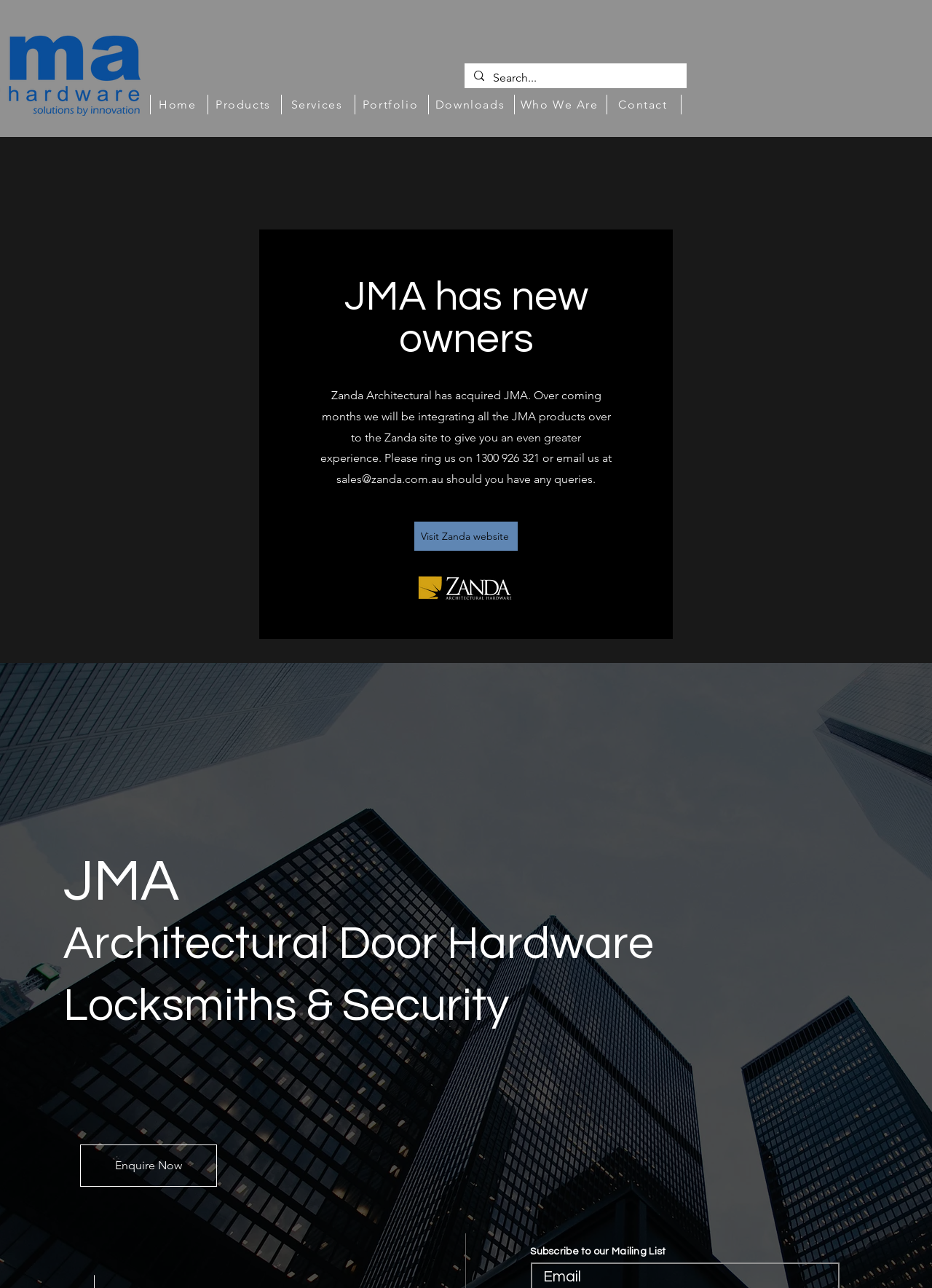Please locate the bounding box coordinates of the element's region that needs to be clicked to follow the instruction: "Contact JMA". The bounding box coordinates should be provided as four float numbers between 0 and 1, i.e., [left, top, right, bottom].

[0.652, 0.074, 0.731, 0.089]